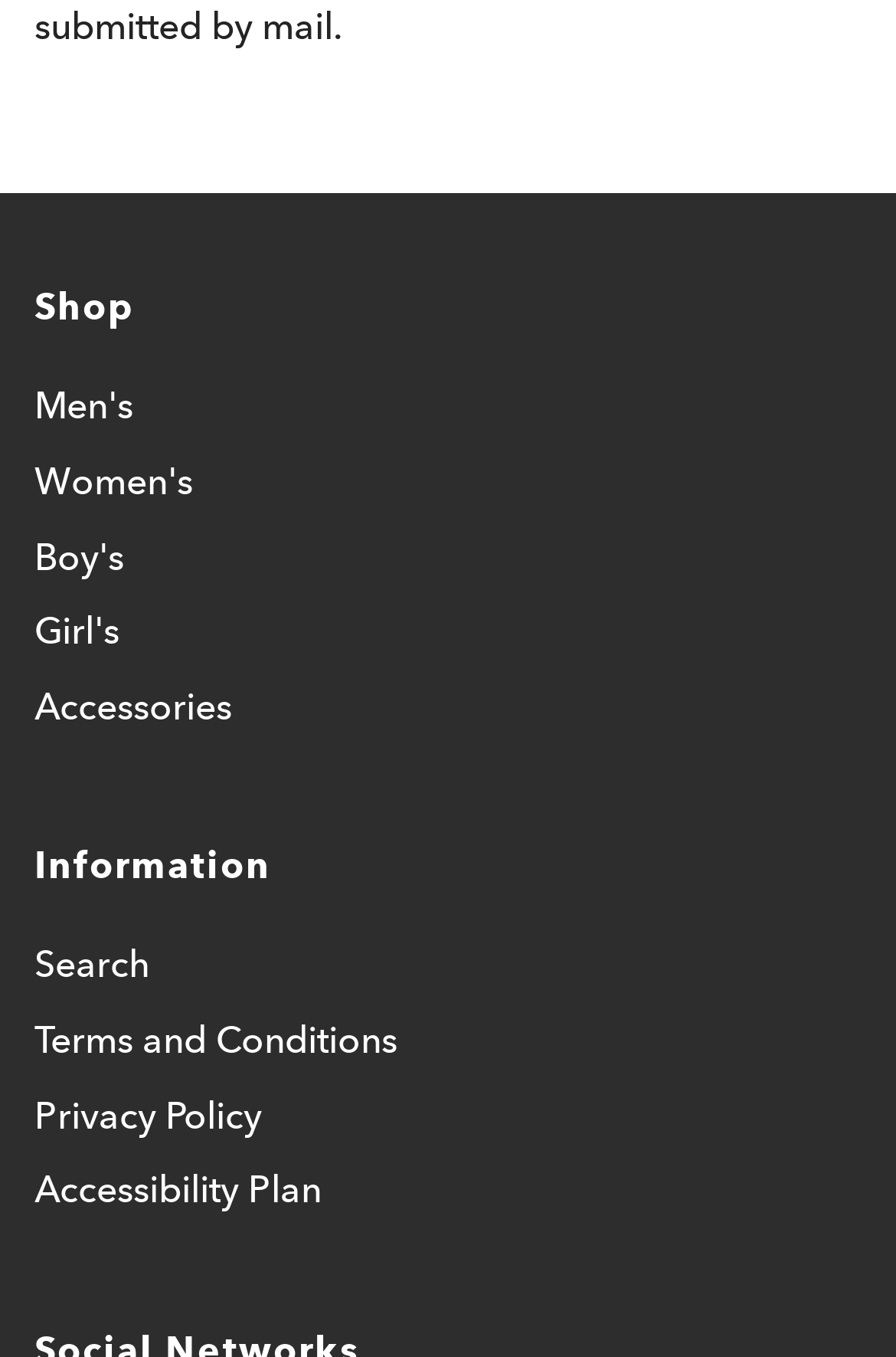What type of information is available under the 'Information' heading?
Refer to the image and provide a one-word or short phrase answer.

Search, Terms and Conditions, Privacy Policy, Accessibility Plan